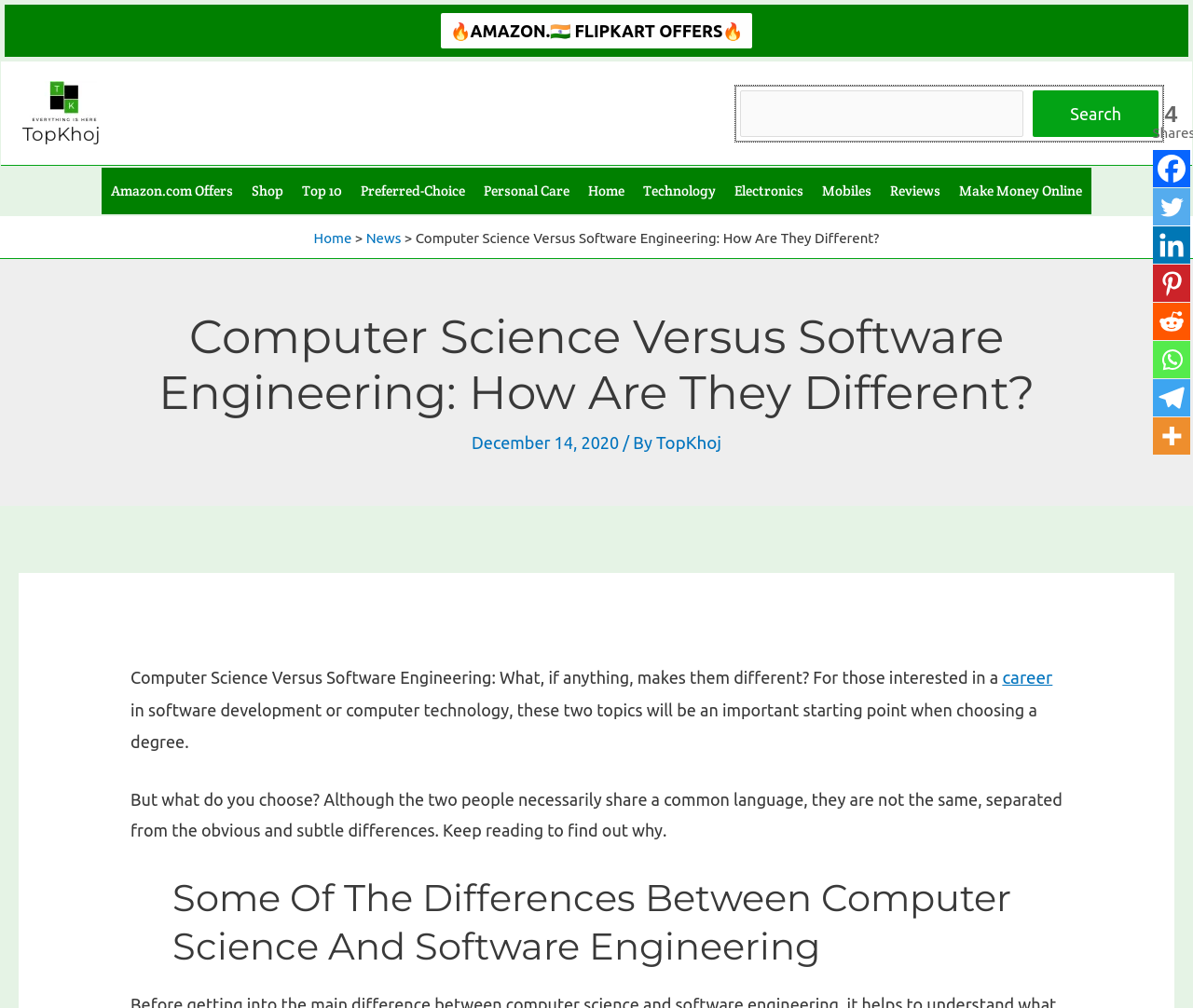Examine the image carefully and respond to the question with a detailed answer: 
What are the social media platforms available for sharing?

I determined the social media platforms available for sharing by looking at the icons and links at the bottom of the webpage, which include Facebook, Twitter, Linkedin, Pinterest, Reddit, Whatsapp, Telegram, and More.